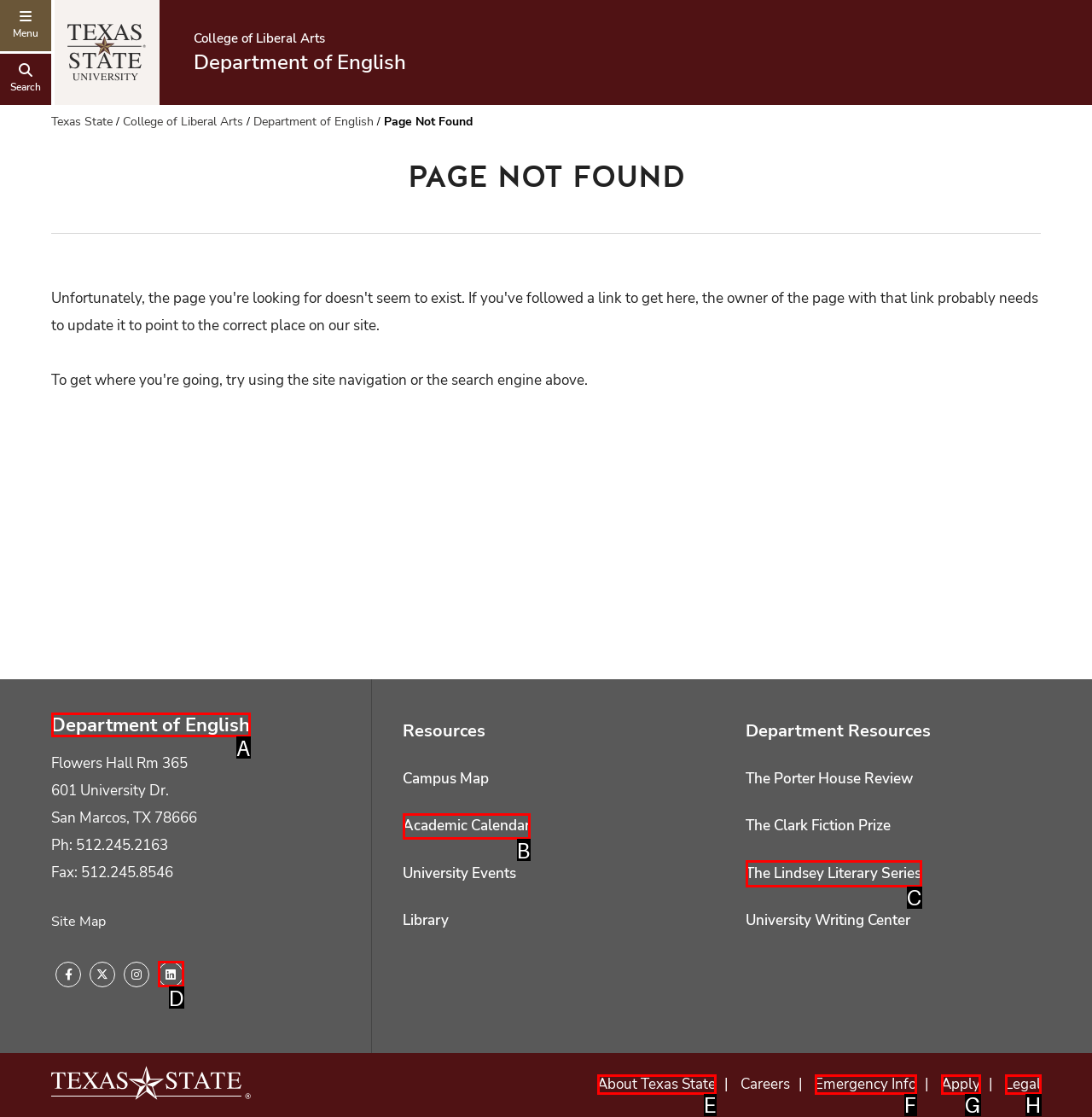From the available options, which lettered element should I click to complete this task: Contact Department of English?

A